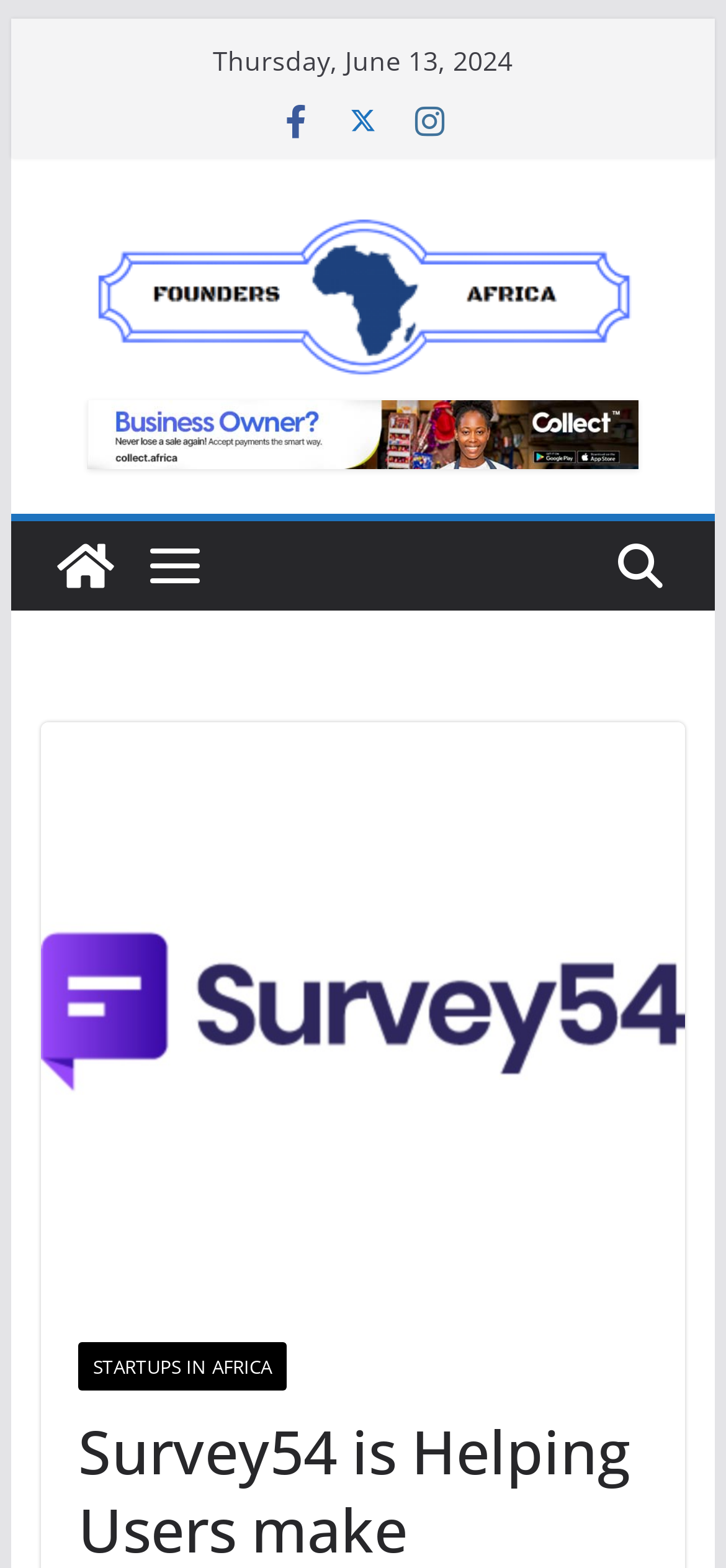From the webpage screenshot, identify the region described by Startups in Africa. Provide the bounding box coordinates as (top-left x, top-left y, bottom-right x, bottom-right y), with each value being a floating point number between 0 and 1.

[0.107, 0.856, 0.394, 0.887]